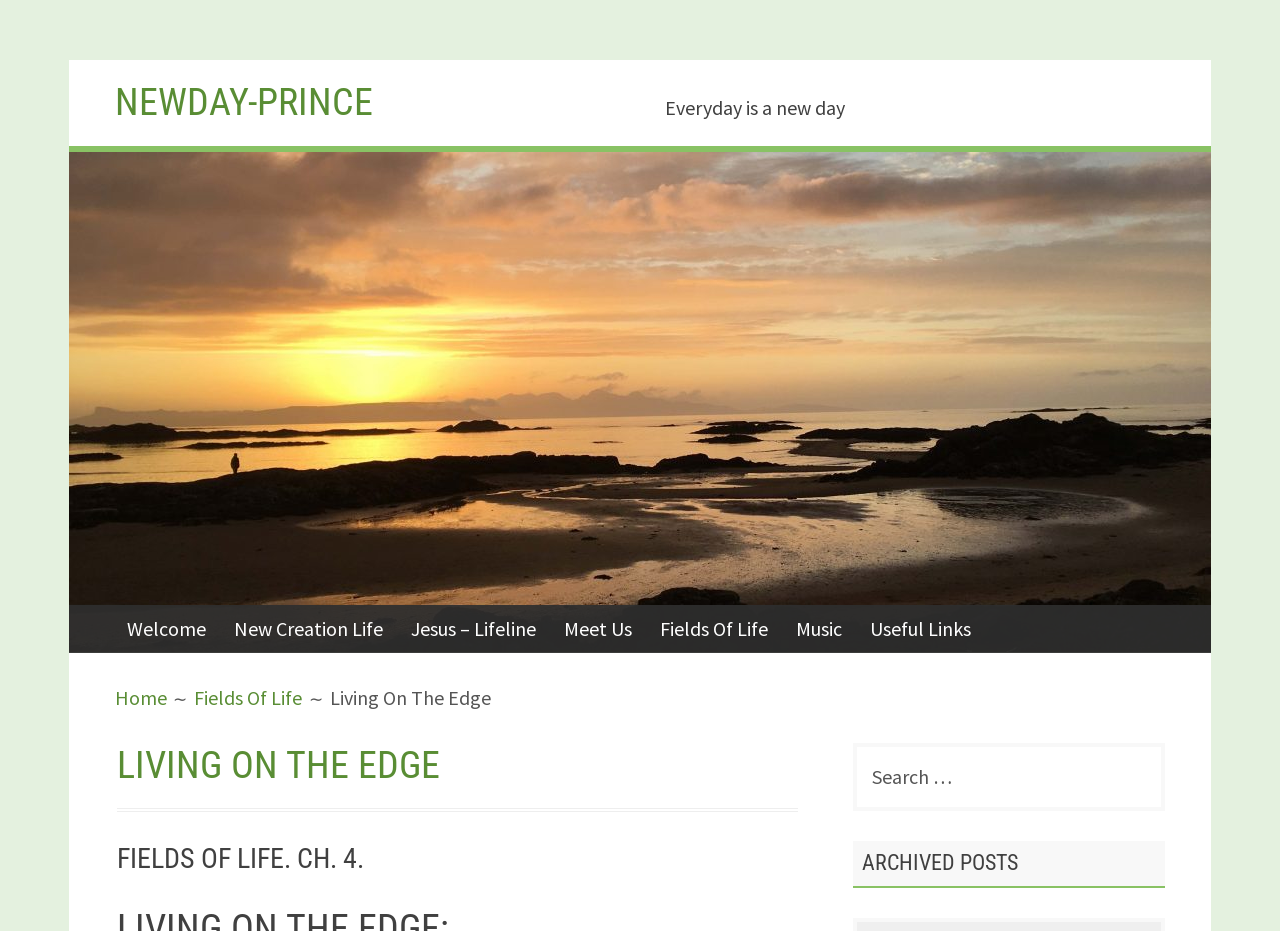Bounding box coordinates are specified in the format (top-left x, top-left y, bottom-right x, bottom-right y). All values are floating point numbers bounded between 0 and 1. Please provide the bounding box coordinate of the region this sentence describes: Meet Us

[0.431, 0.649, 0.503, 0.701]